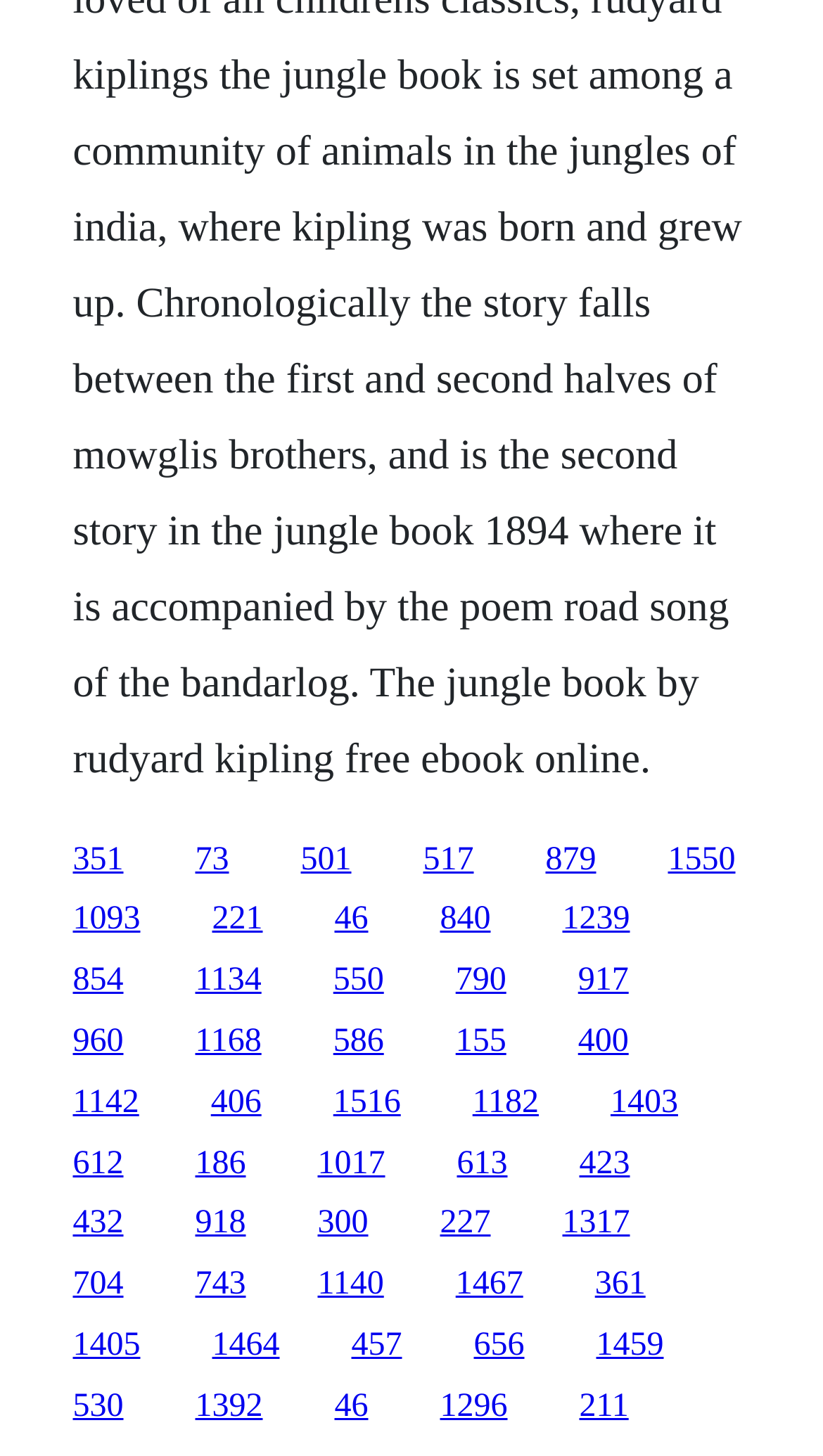How many links have a width greater than 0.1?
Kindly answer the question with as much detail as you can.

I analyzed the bounding box coordinates of all link elements and counted the number of links with a width (x2 - x1) greater than 0.1. There are 13 links with a width greater than 0.1.